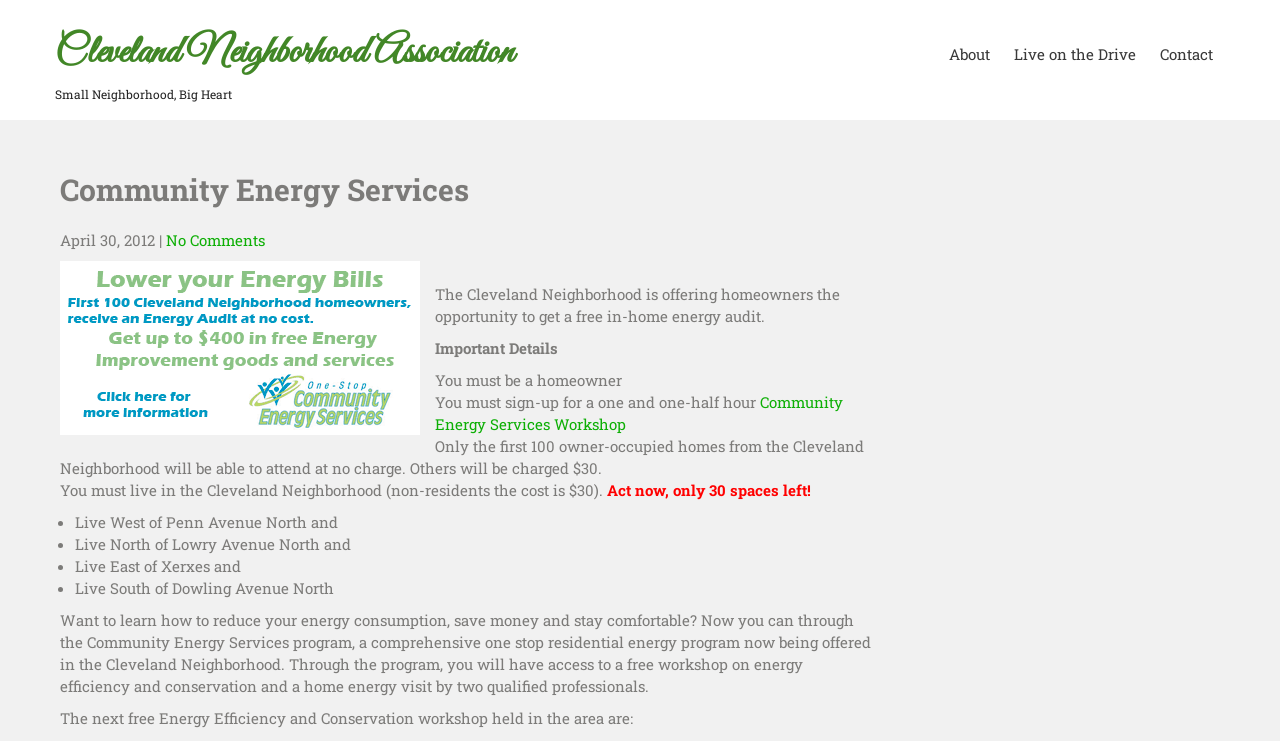Determine the main text heading of the webpage and provide its content.

Cleveland Neighborhood Association